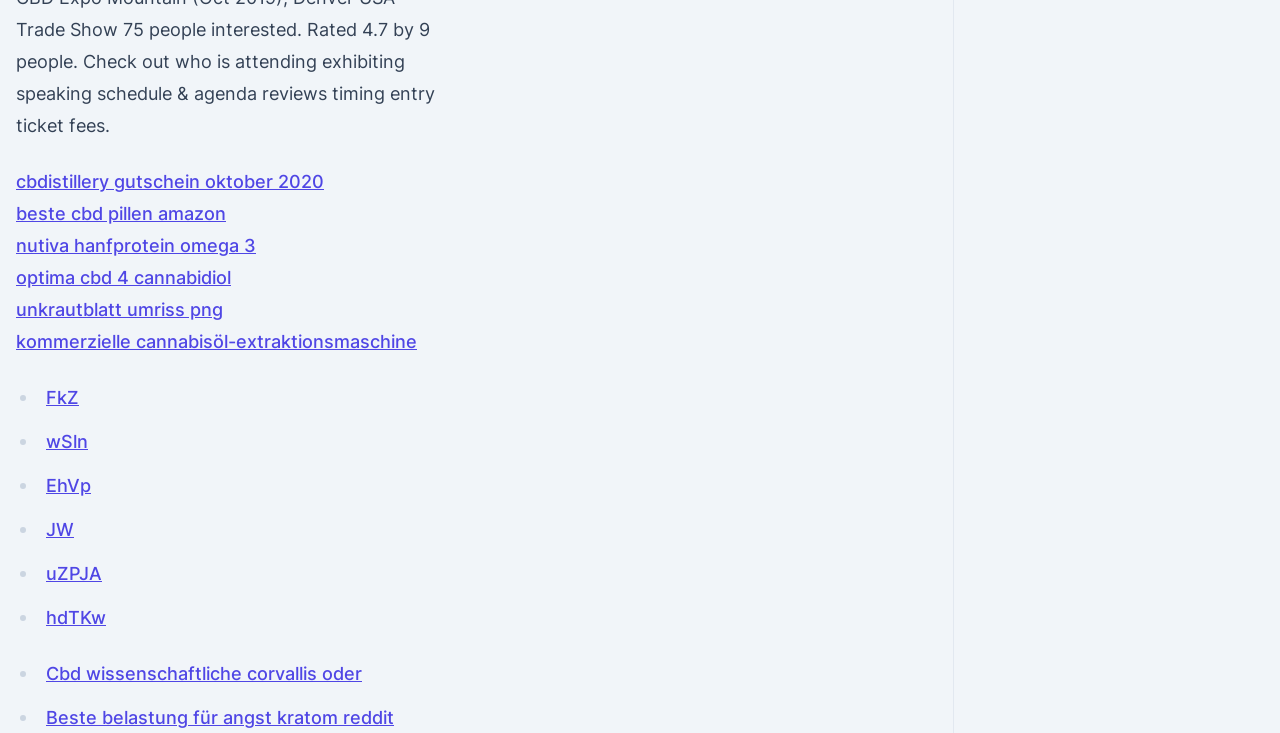Carefully examine the image and provide an in-depth answer to the question: What is the topic of the webpage?

Based on the links provided on the webpage, it appears that the topic of the webpage is related to CBD, as there are multiple links mentioning CBD products, such as CBD pills, CBD oil, and CBD extracts.